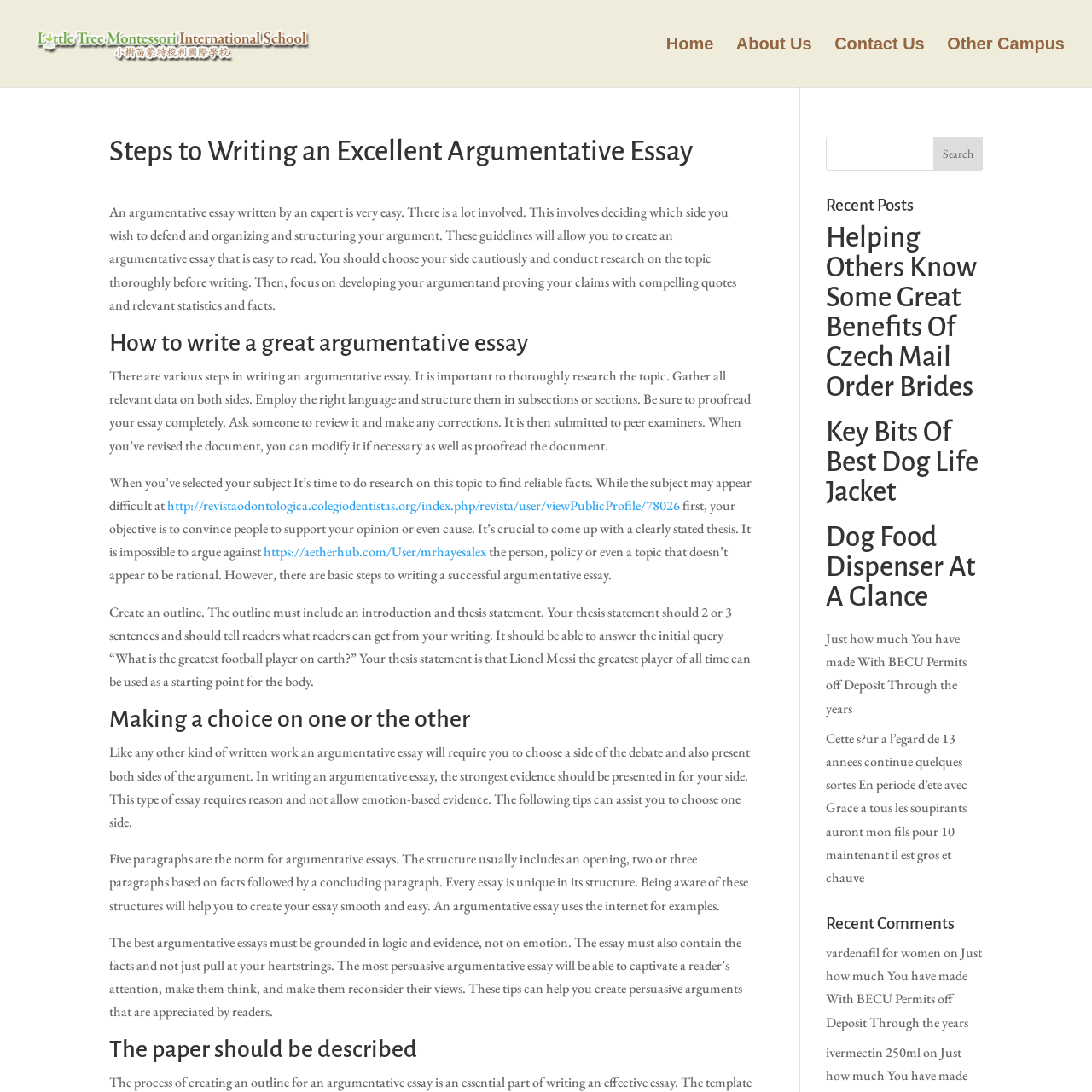Please determine and provide the text content of the webpage's heading.

Steps to Writing an Excellent Argumentative Essay